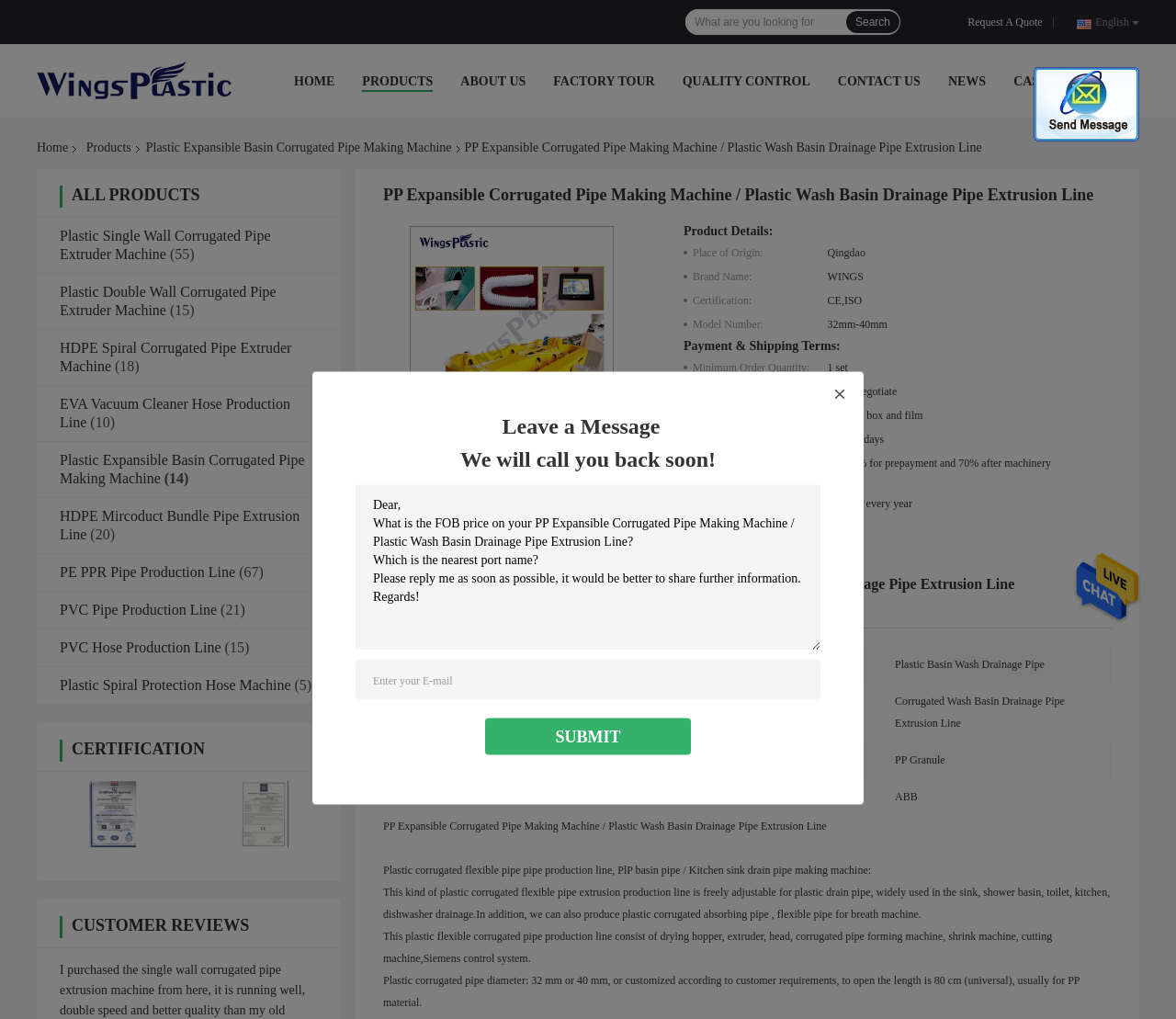Give a short answer using one word or phrase for the question:
How many customer reviews are displayed on the webpage?

1